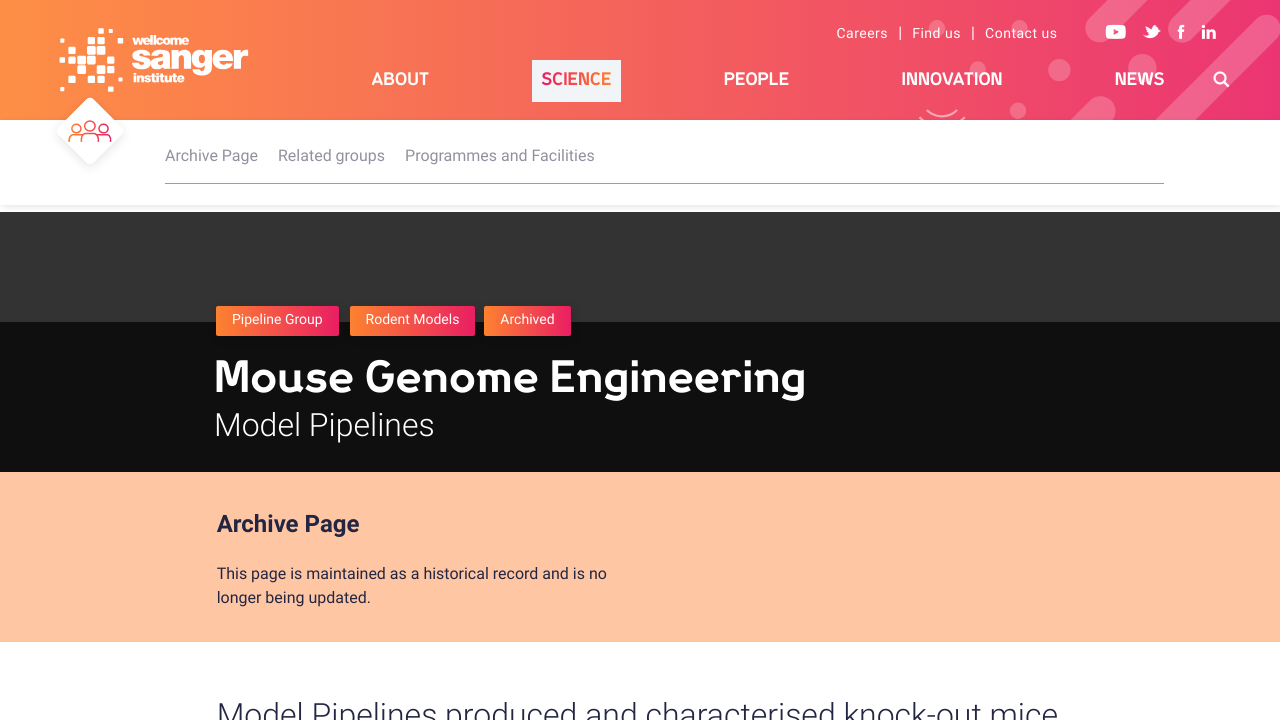Answer this question using a single word or a brief phrase:
What is the name of the institute?

Wellcome Sanger Institute